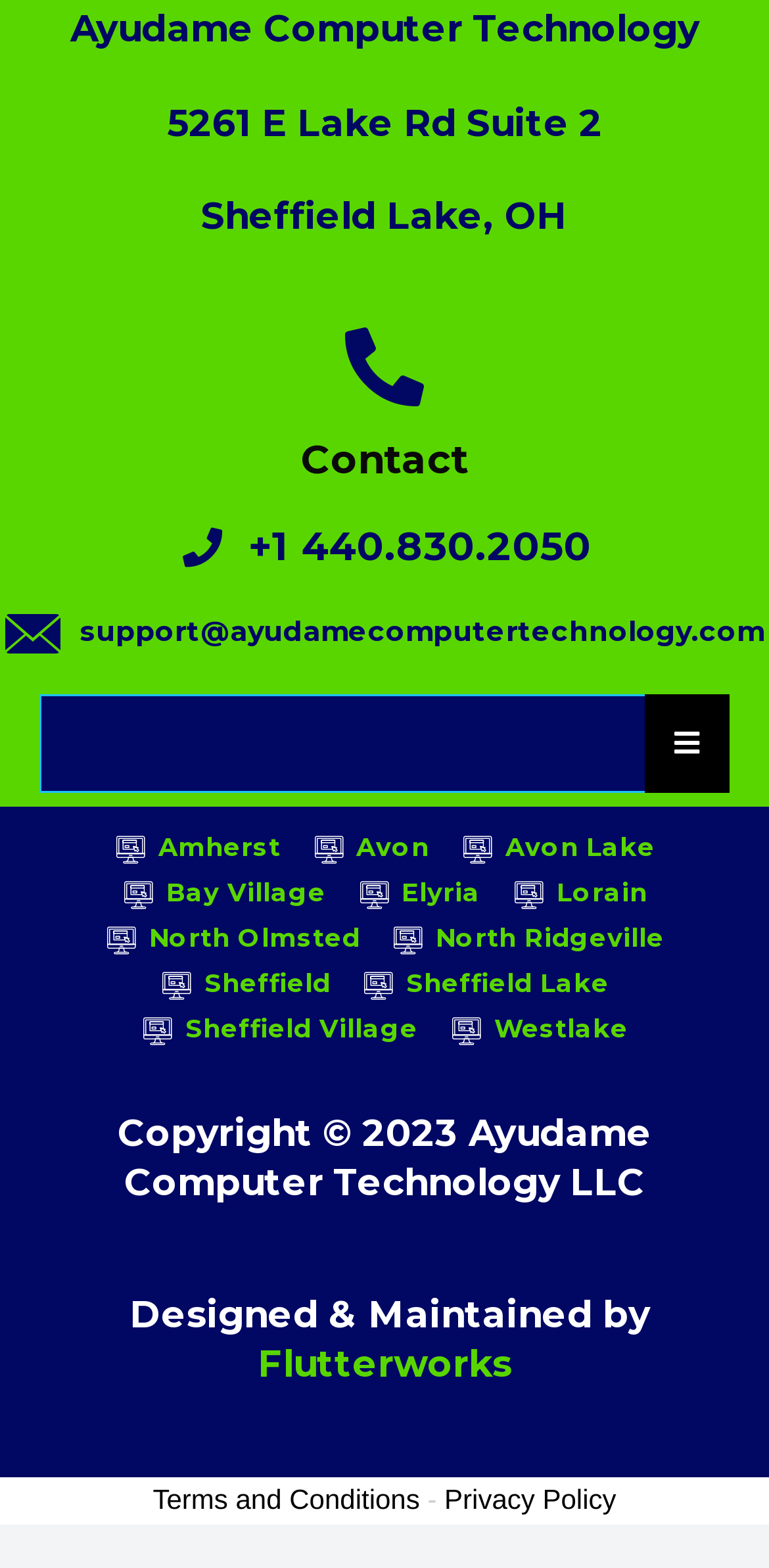Answer the question using only a single word or phrase: 
What is the phone number?

+1 440.830.2050